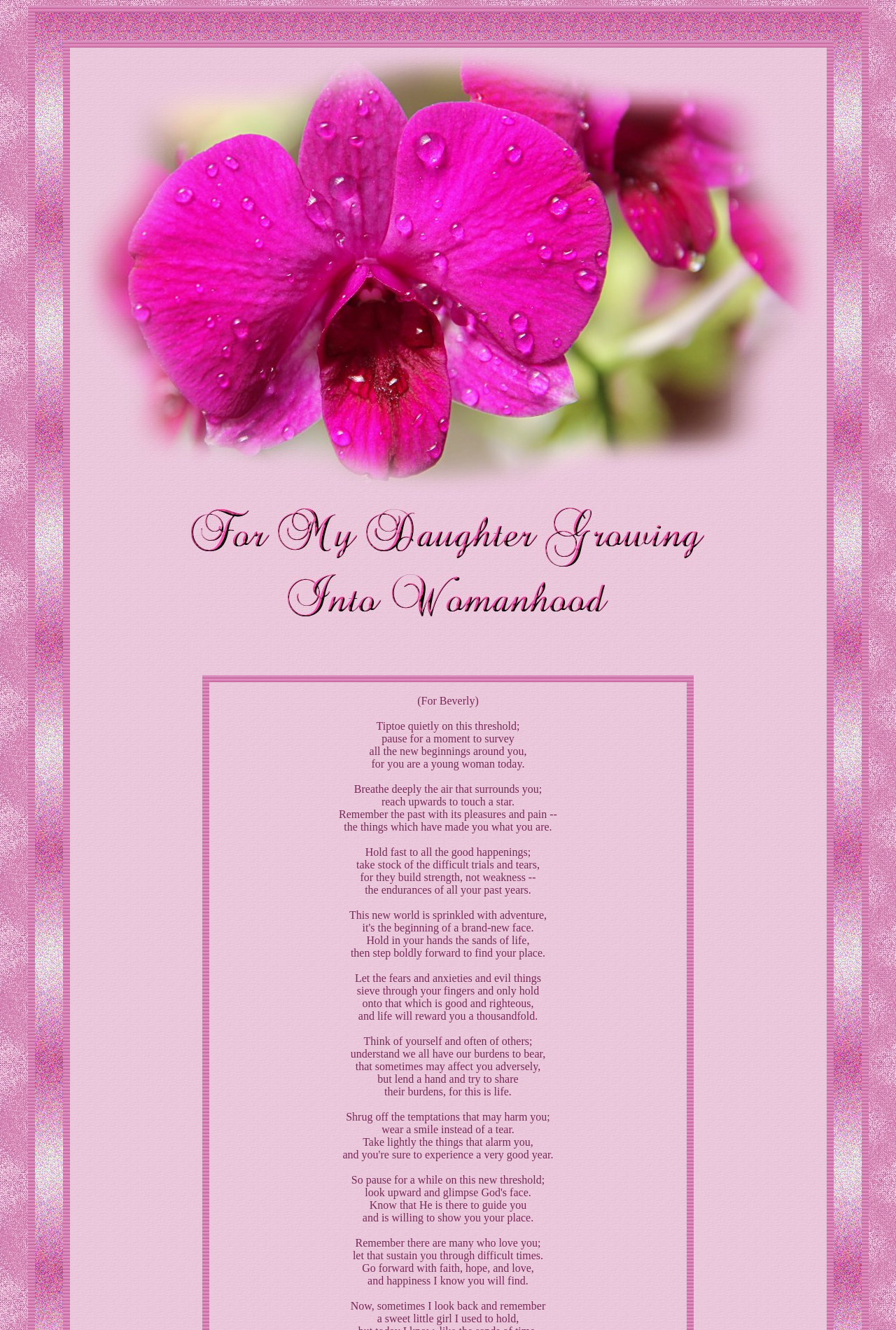What is the poem about?
Please describe in detail the information shown in the image to answer the question.

The poem is about a young woman growing into womanhood, and the speaker is offering words of wisdom and encouragement to her. The poem explores themes of self-discovery, growth, and the importance of holding onto good values and relationships.